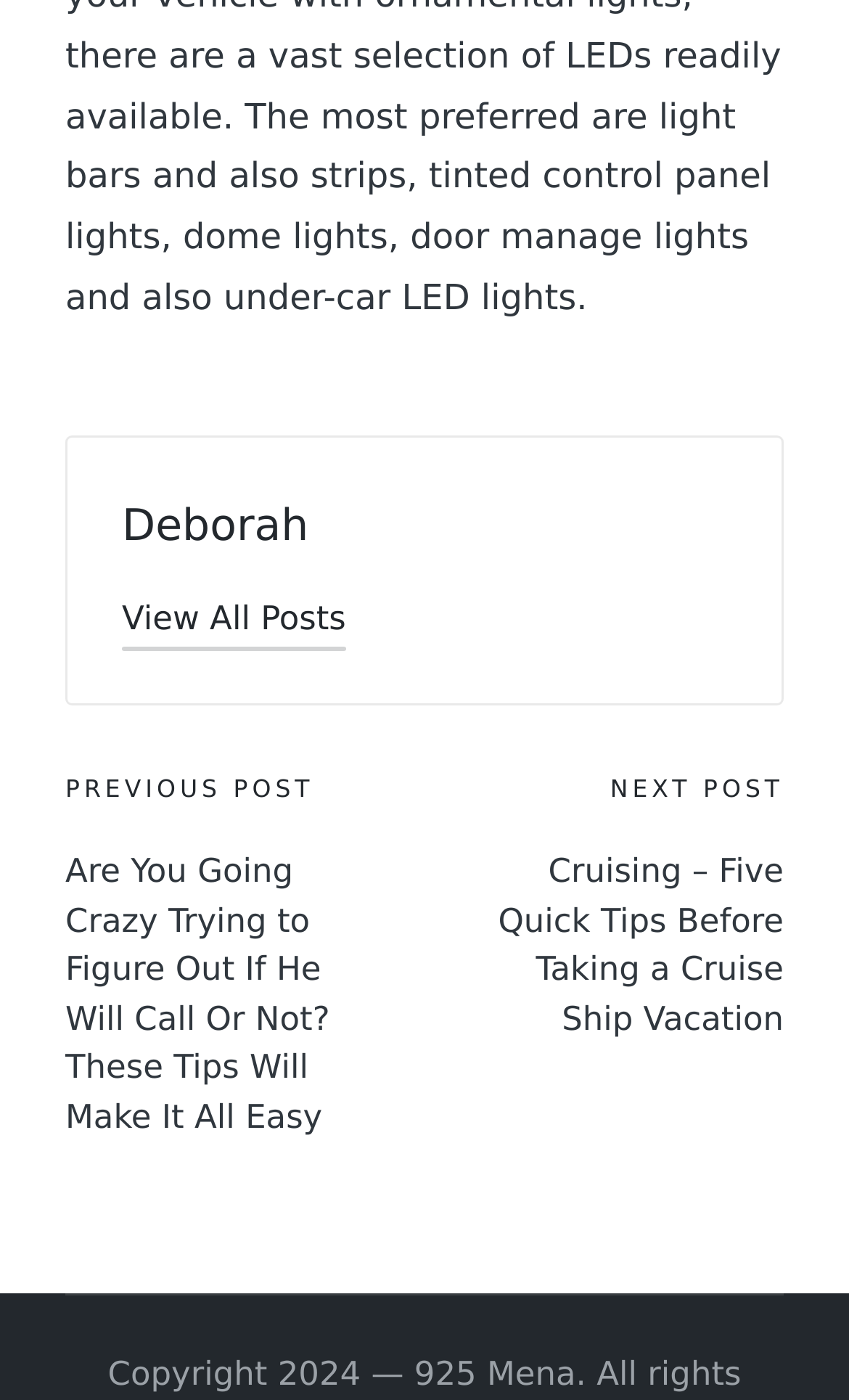Using the elements shown in the image, answer the question comprehensively: What is the title of the previous post?

The title of the previous post is found in the link element with the text 'Are You Going Crazy Trying to Figure Out If He Will Call Or Not? These Tips Will Make It All Easy', which is located below the 'PREVIOUS POST' heading.